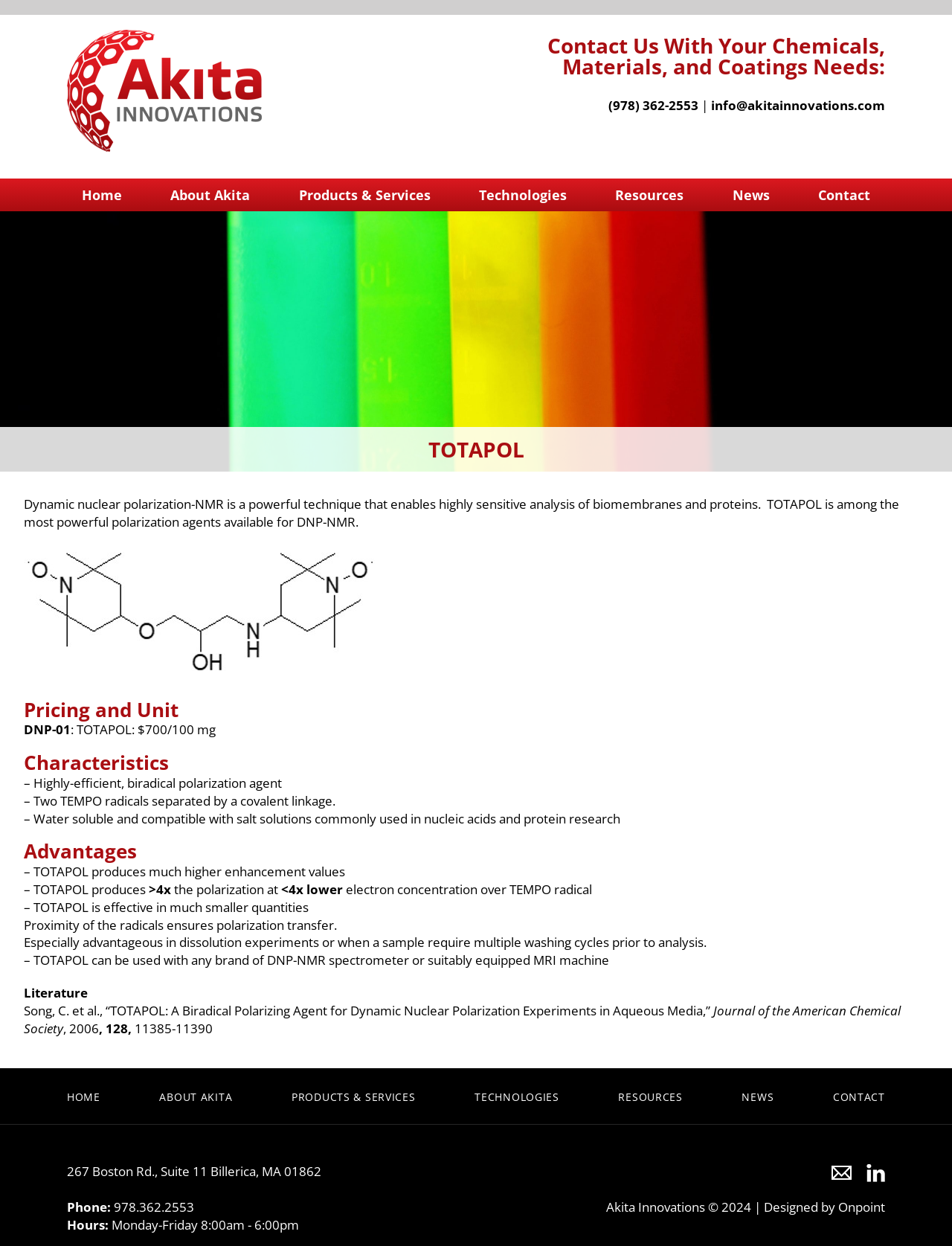Determine the bounding box coordinates of the element's region needed to click to follow the instruction: "Visit the 'Home' page". Provide these coordinates as four float numbers between 0 and 1, formatted as [left, top, right, bottom].

[0.086, 0.143, 0.128, 0.17]